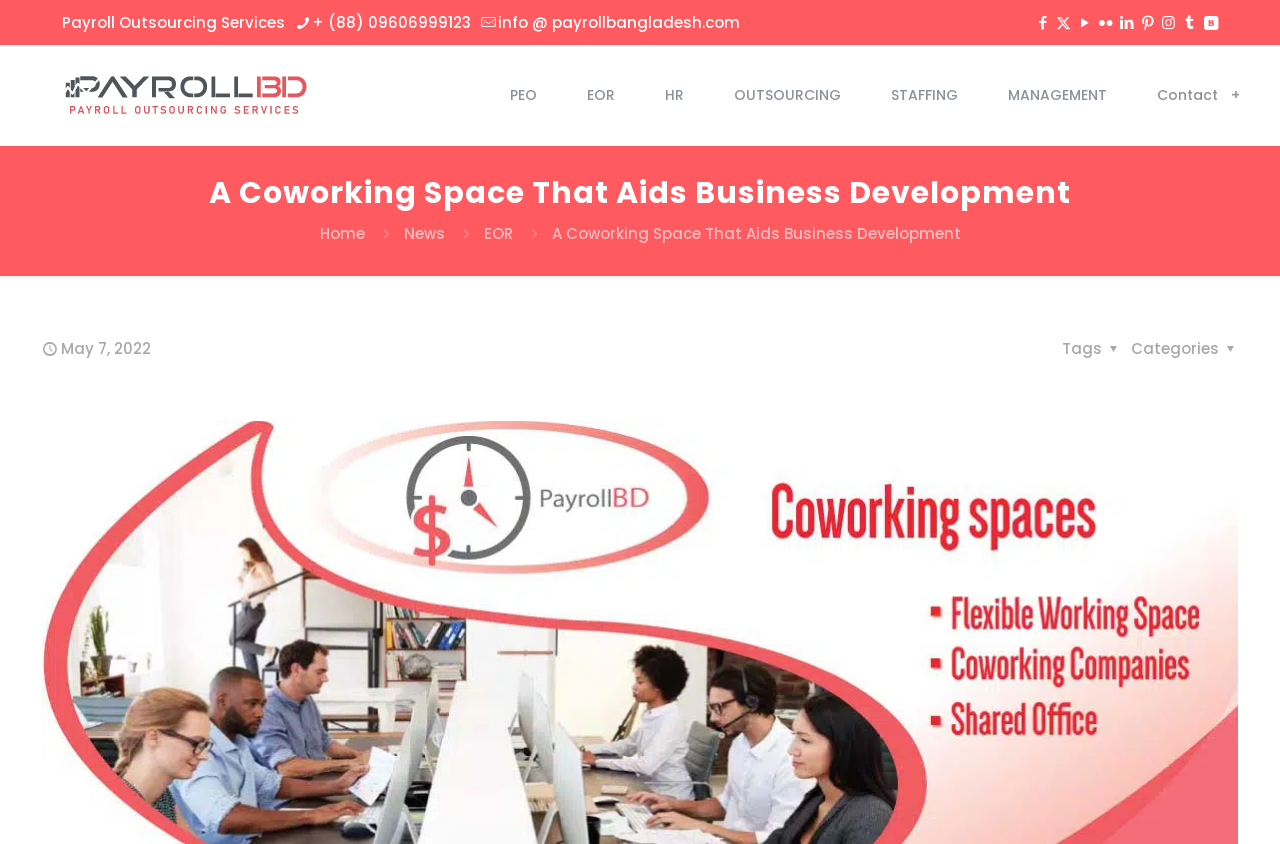What services does the coworking space offer?
Deliver a detailed and extensive answer to the question.

I found the services by looking at the links in the banner, which include PEO, EOR, HR, OUTSOURCING, STAFFING, and MANAGEMENT.